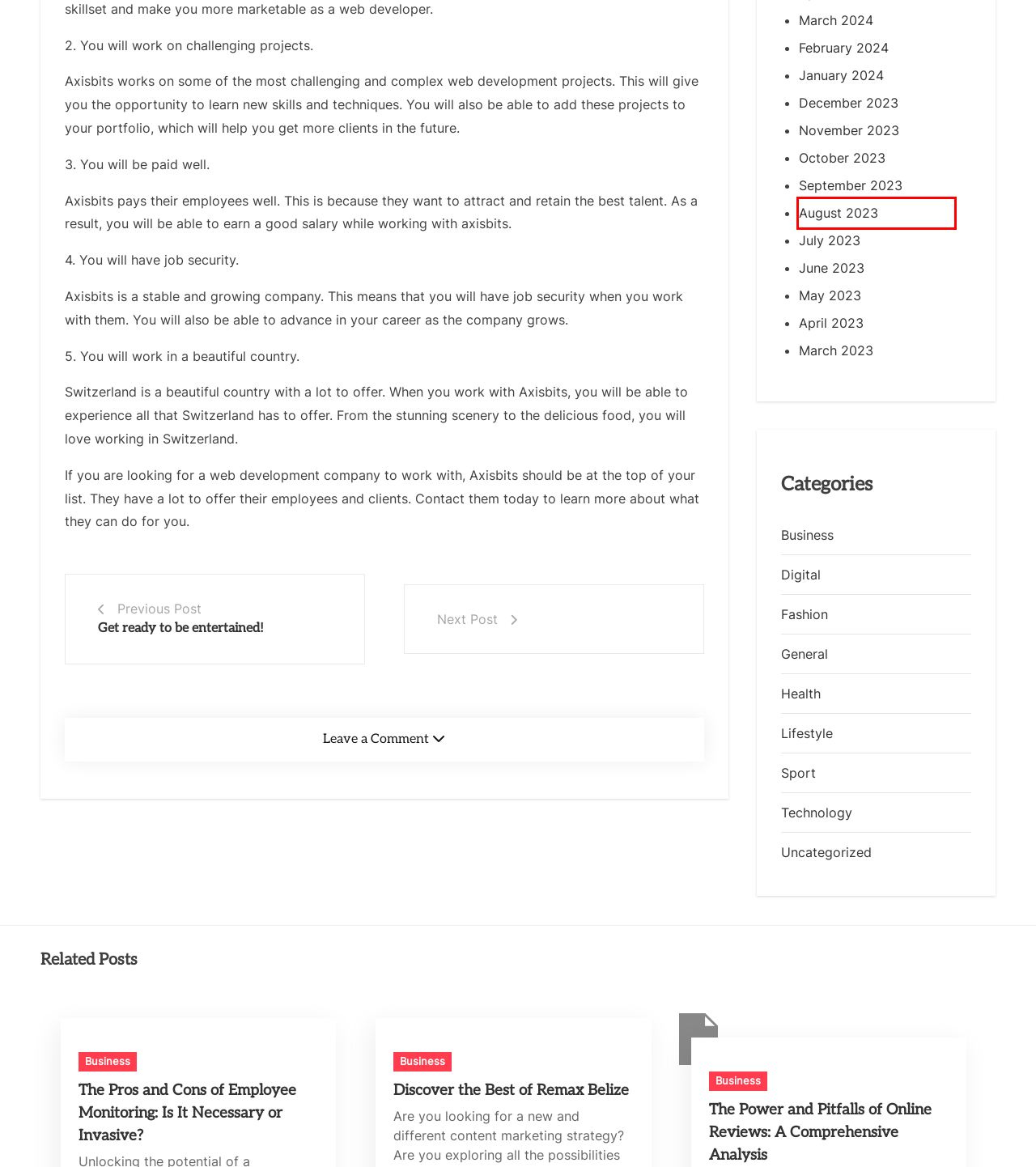Inspect the screenshot of a webpage with a red rectangle bounding box. Identify the webpage description that best corresponds to the new webpage after clicking the element inside the bounding box. Here are the candidates:
A. admin
B. Get ready to be entertained!
C. April 2023
D. February 2024
E. The Importance of Timely Washer Dryer Repairs
F. March 2024
G. August 2023
H. 10 Essential Washing Machine Accessories You Need

G